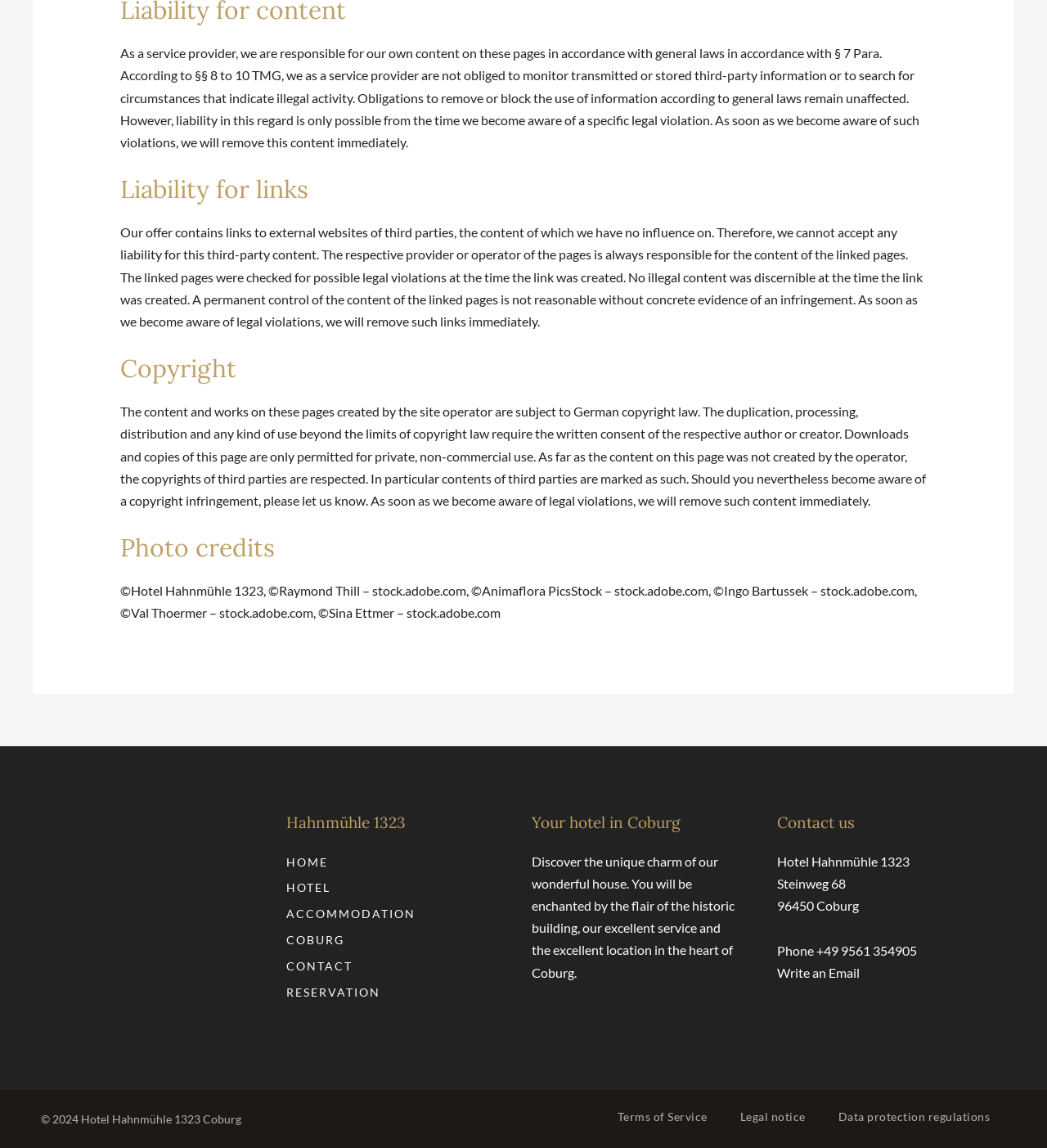Please identify the bounding box coordinates of the element's region that I should click in order to complete the following instruction: "View the Charities page". The bounding box coordinates consist of four float numbers between 0 and 1, i.e., [left, top, right, bottom].

None